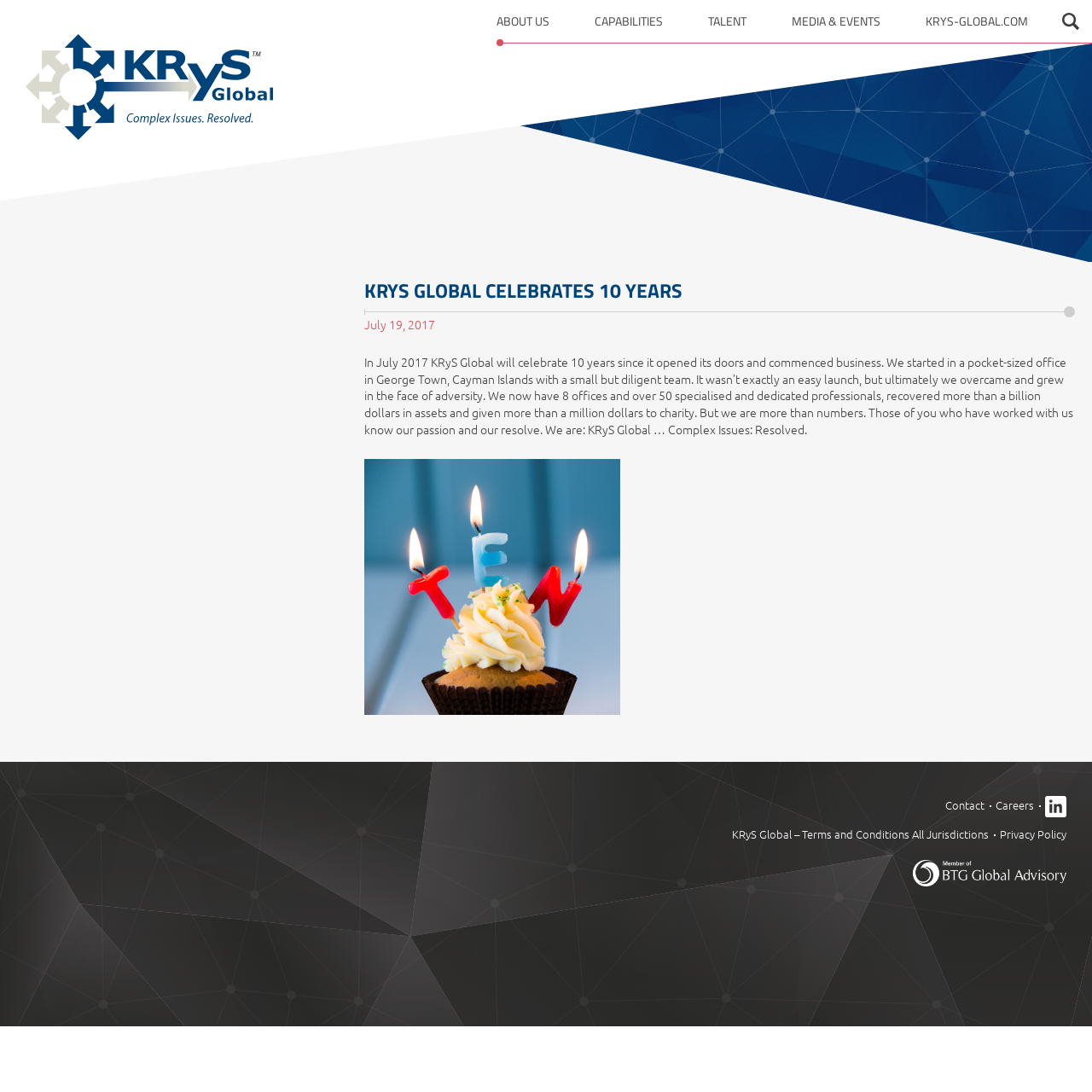How many links are there in the complementary section?
Look at the image and answer the question using a single word or phrase.

6